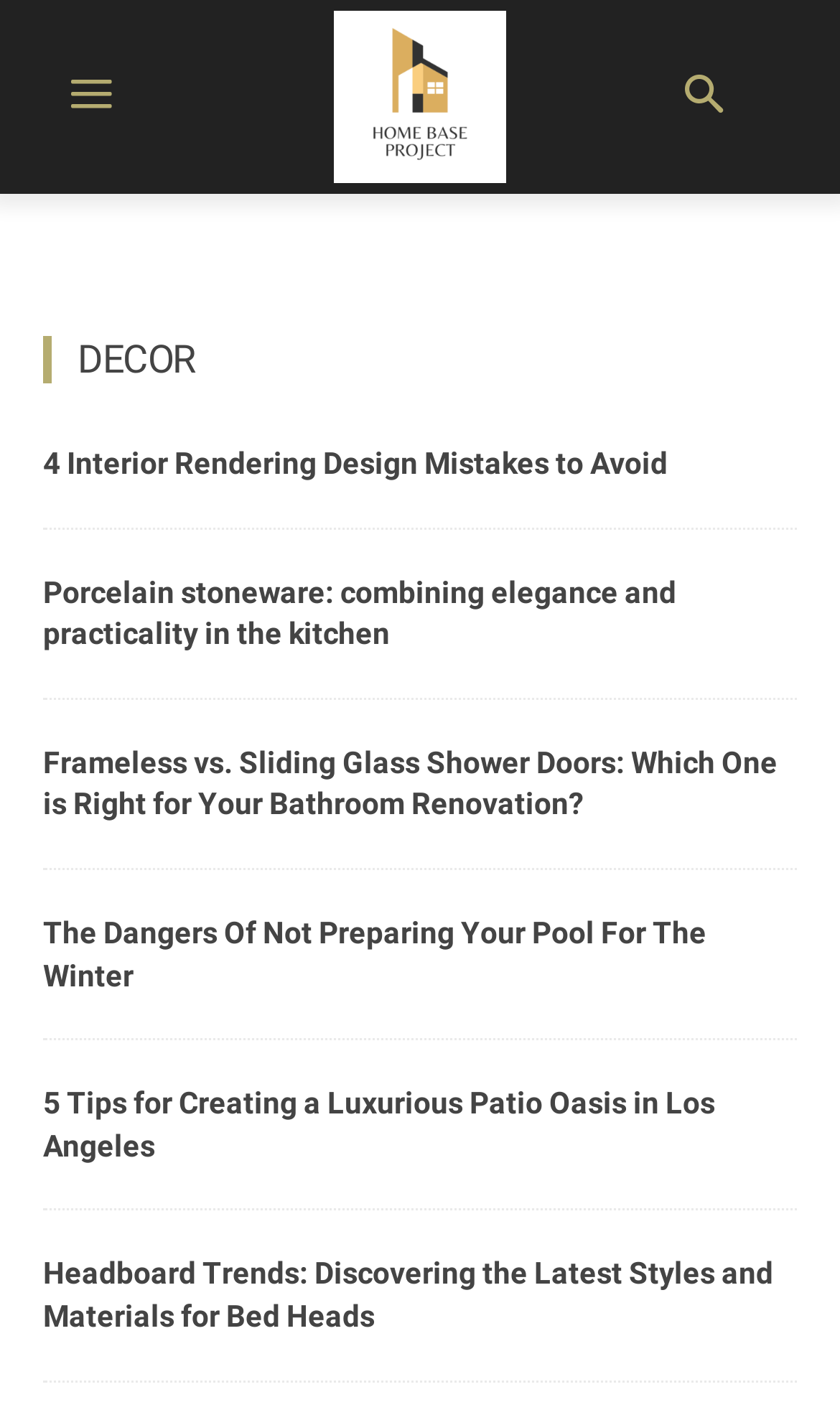Pinpoint the bounding box coordinates of the clickable element to carry out the following instruction: "Click on the Home Base Project logo."

[0.397, 0.008, 0.603, 0.129]